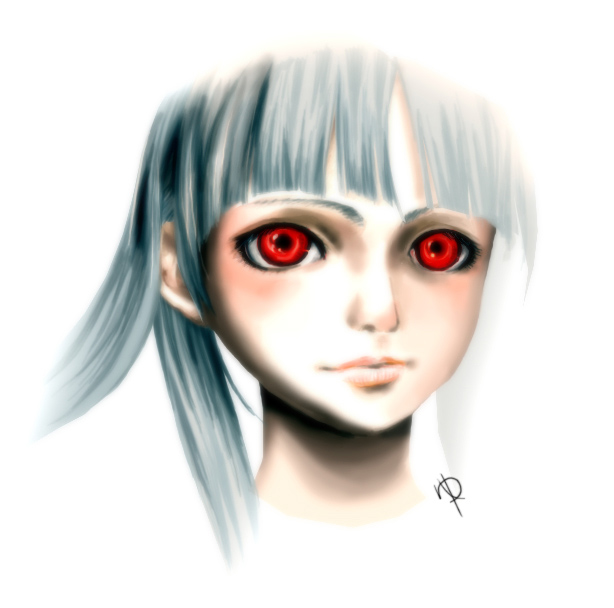What type of narratives is the image characteristic of?
From the screenshot, supply a one-word or short-phrase answer.

fantastical